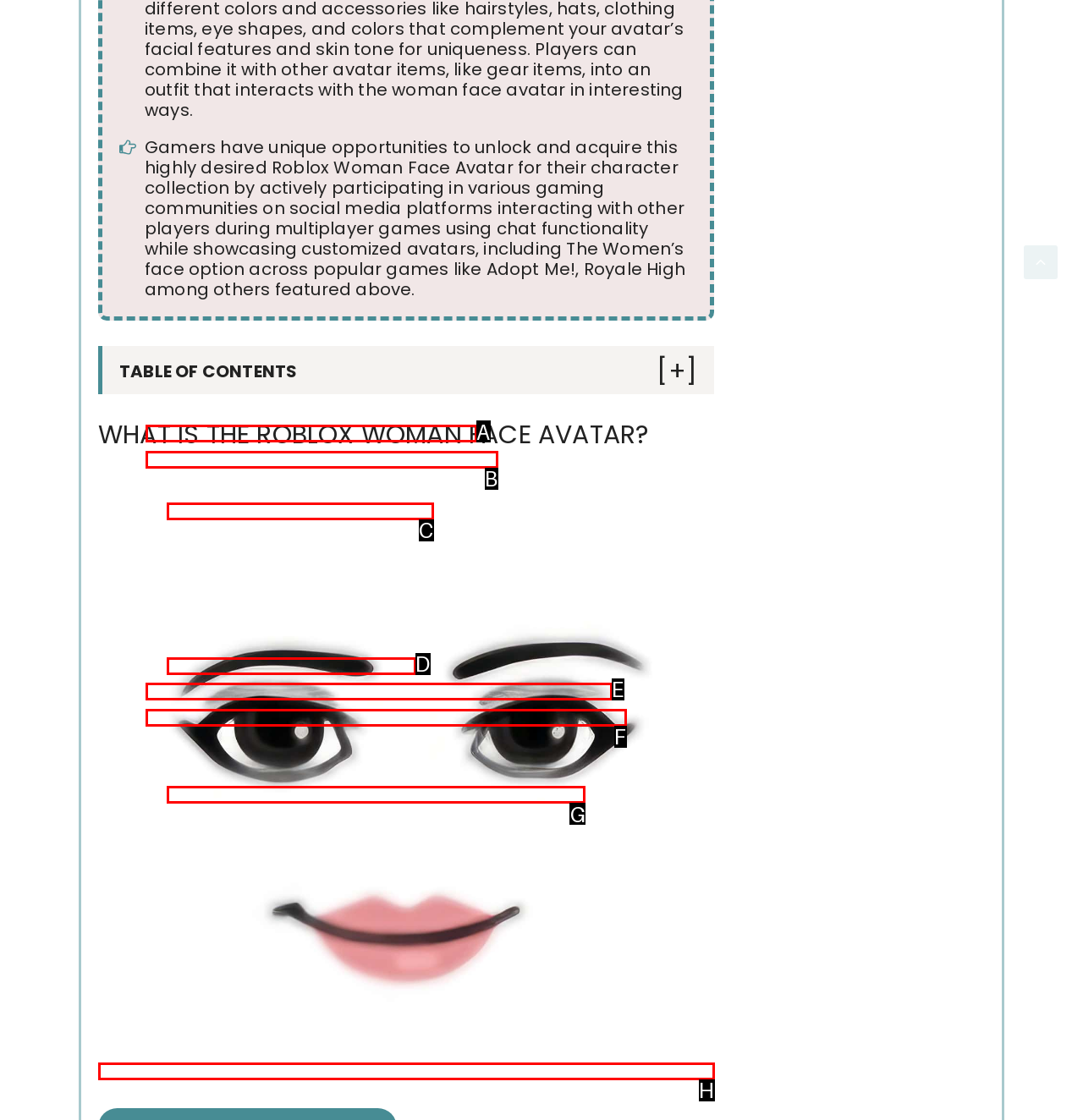Tell me which option I should click to complete the following task: Read the article 'Popular Roblox Games Featuring The Woman Face Avatar' Answer with the option's letter from the given choices directly.

E